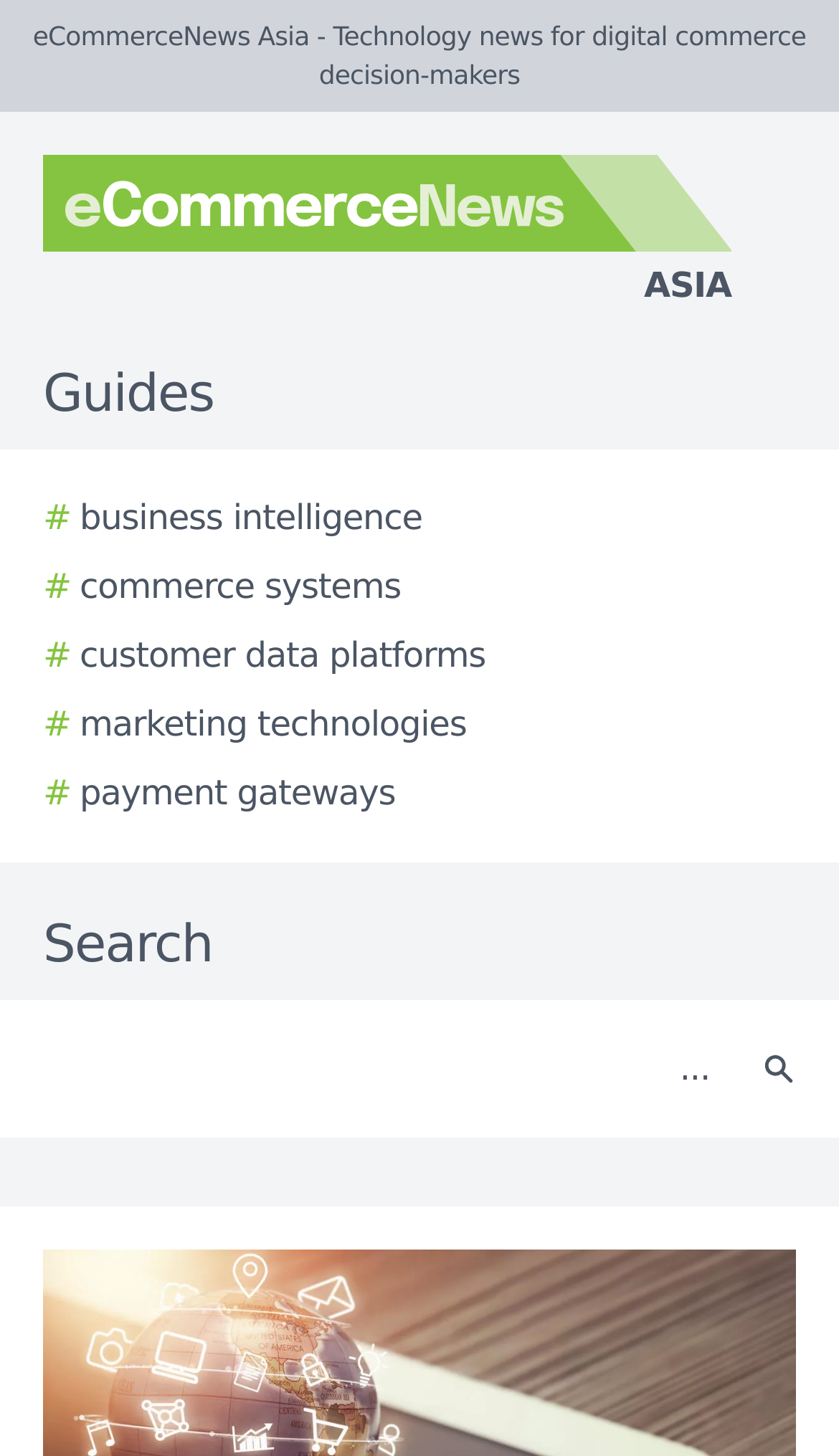Locate the bounding box coordinates of the area where you should click to accomplish the instruction: "Go to business intelligence guides".

[0.051, 0.338, 0.503, 0.374]